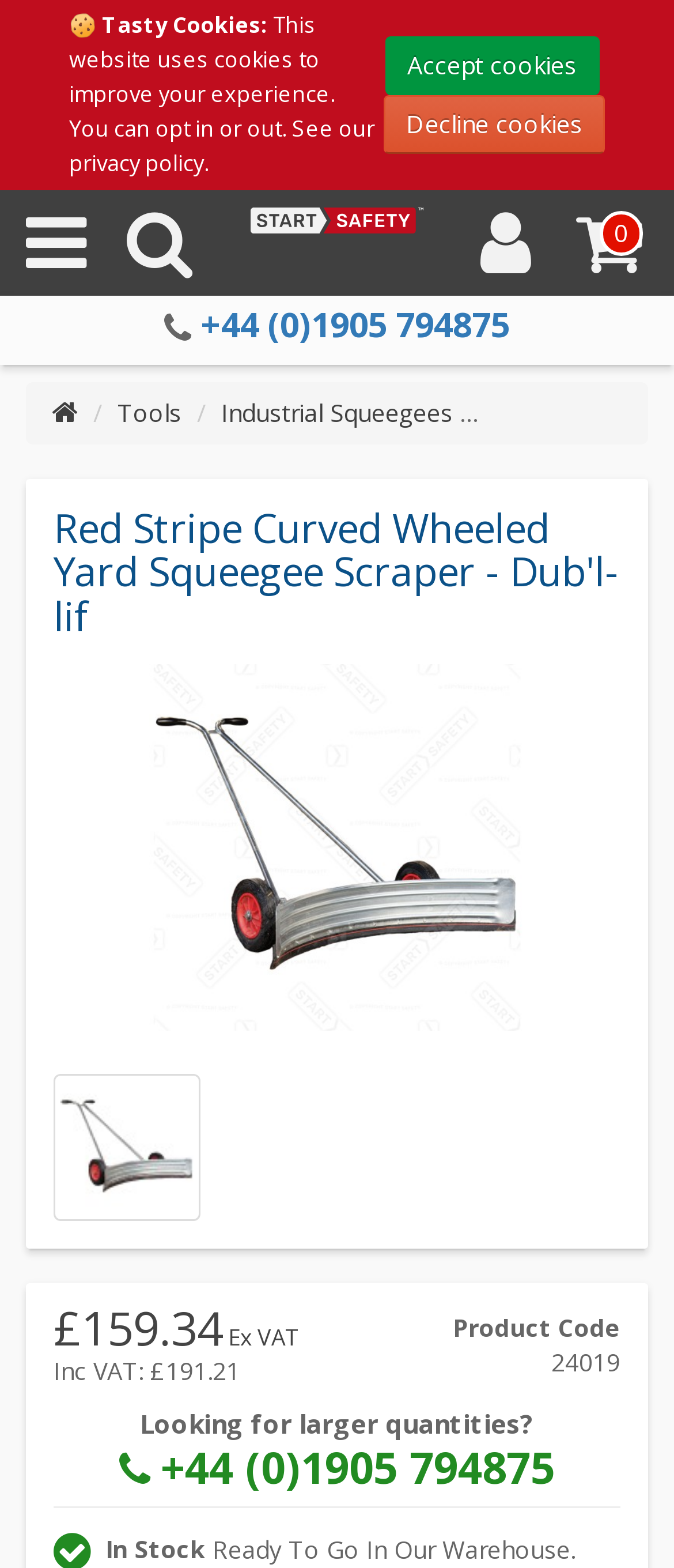Locate the bounding box of the UI element based on this description: "Decline cookies". Provide four float numbers between 0 and 1 as [left, top, right, bottom].

[0.569, 0.061, 0.897, 0.098]